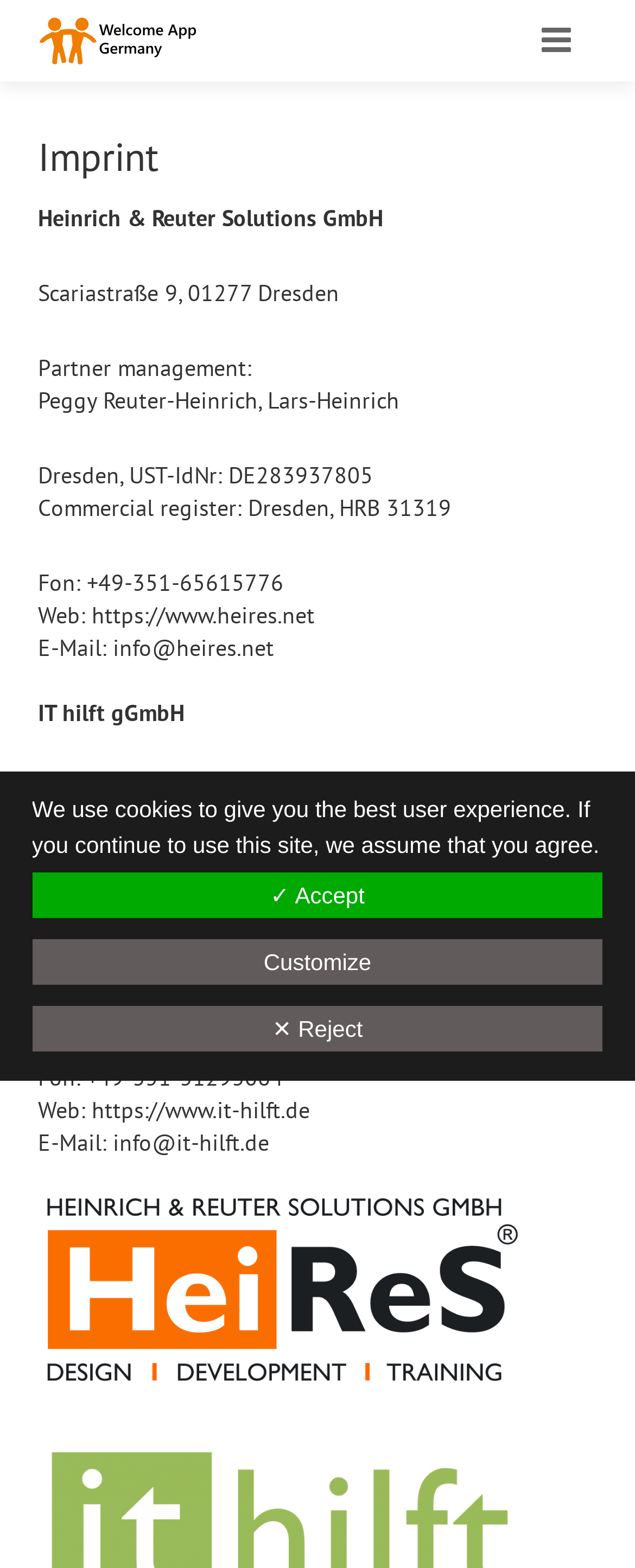What is the phone number of IT hilft gGmbH? Please answer the question using a single word or phrase based on the image.

+49-351-31293064